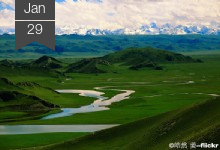Elaborate on the contents of the image in great detail.

The image depicts a breathtaking landscape of the Bayanbulak Grassland in Xinjiang, China. Lush green meadows stretch across the foreground, interspersed with winding rivers that reflect the vibrant colors of the surrounding nature. In the distance, majestic mountains rise under a partly cloudy sky, creating a stunning backdrop that highlights the serene beauty of this region. The serene atmosphere is enhanced by the gentle curves of the rolling hills, showcasing the picturesque harmony of nature. The image is dated January 29, suggesting a time of year rich in natural beauty. This captivating scene invites viewers to appreciate the tranquil splendor of Xinjiang's vast landscapes.